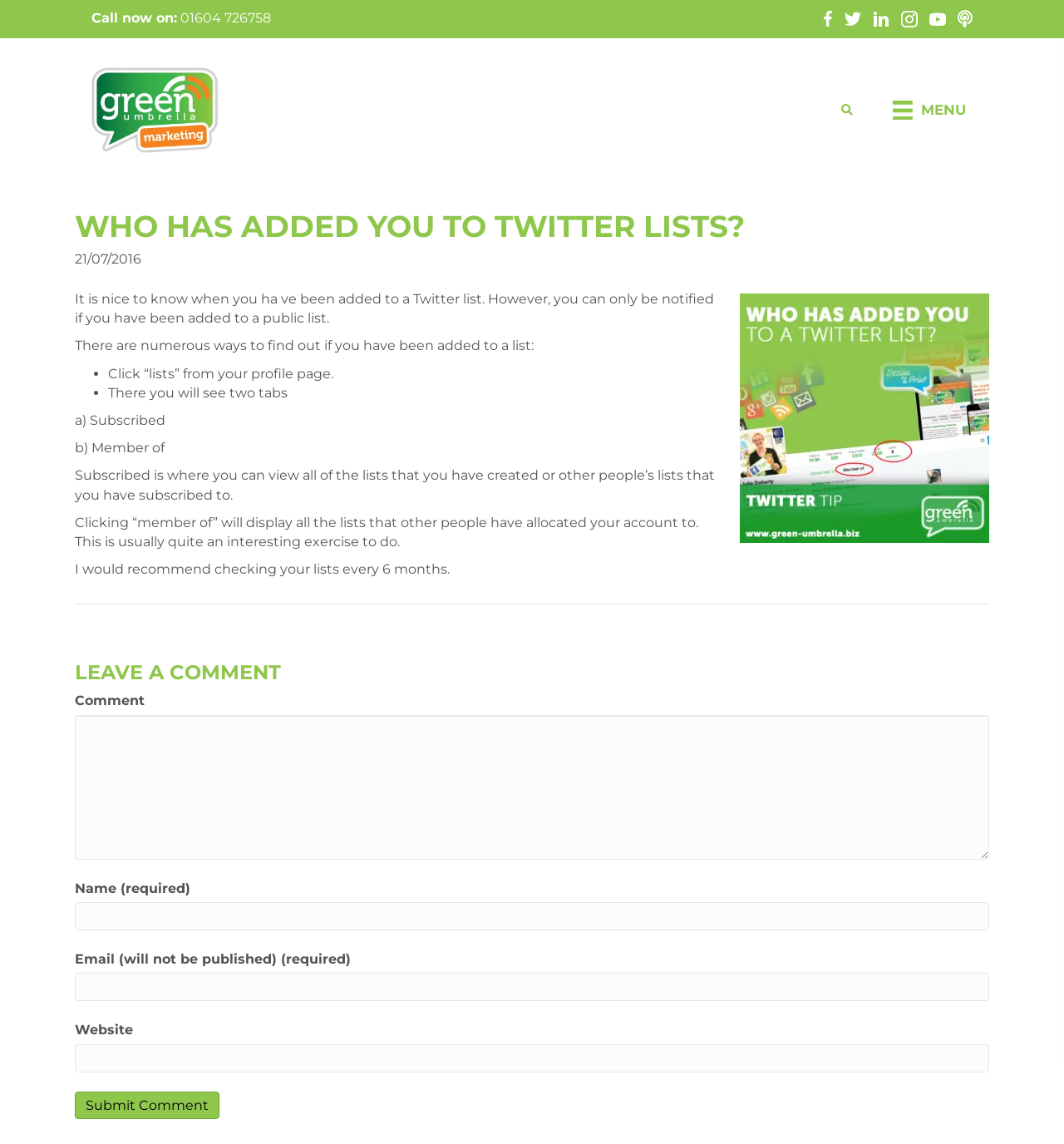How often is it recommended to check Twitter lists?
Answer the question with as much detail as possible.

I found this information by reading the text on the webpage, which recommends checking Twitter lists every 6 months.